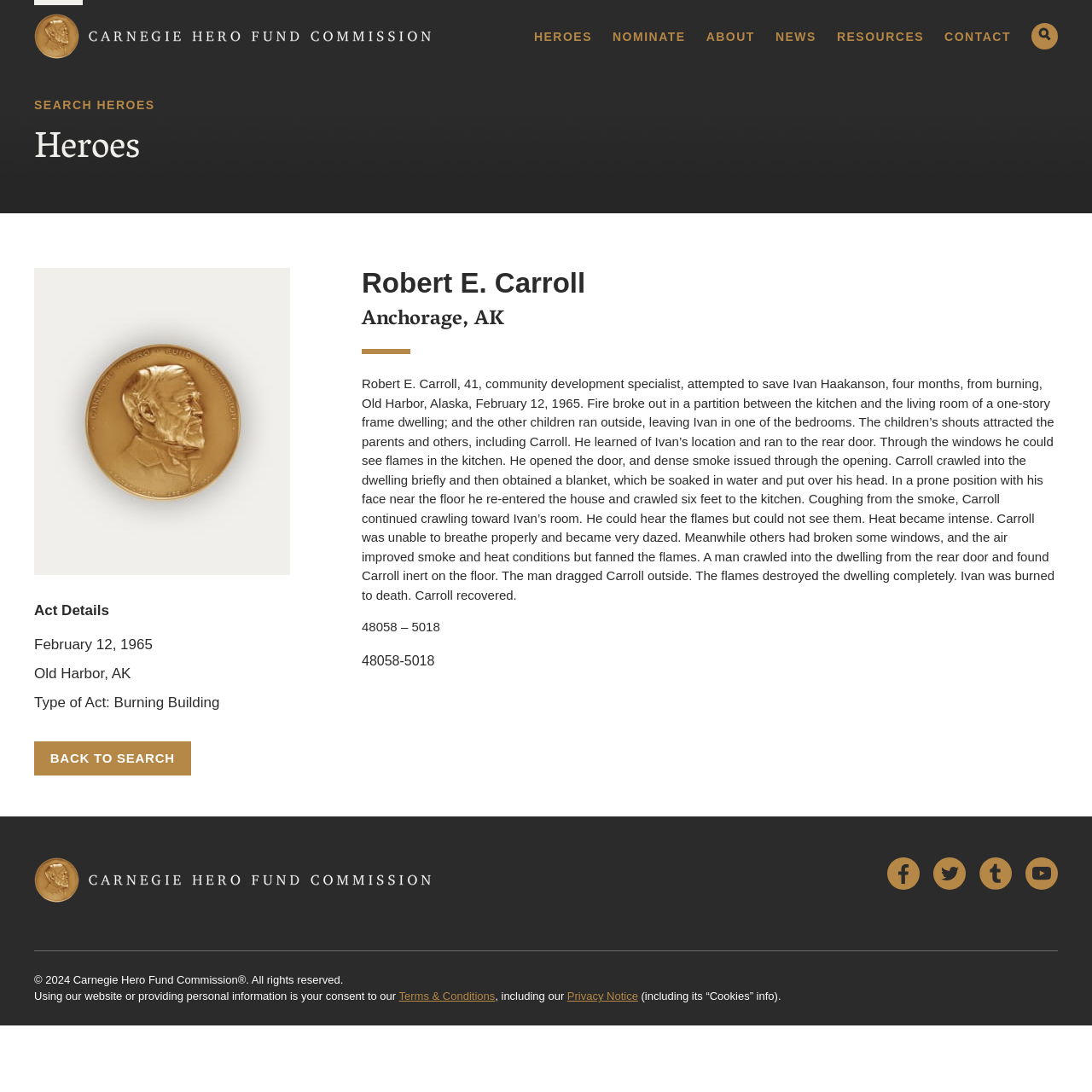Determine the bounding box for the UI element as described: "Carnegie Hero Fund Commission". The coordinates should be represented as four float numbers between 0 and 1, formatted as [left, top, right, bottom].

[0.031, 0.012, 0.395, 0.054]